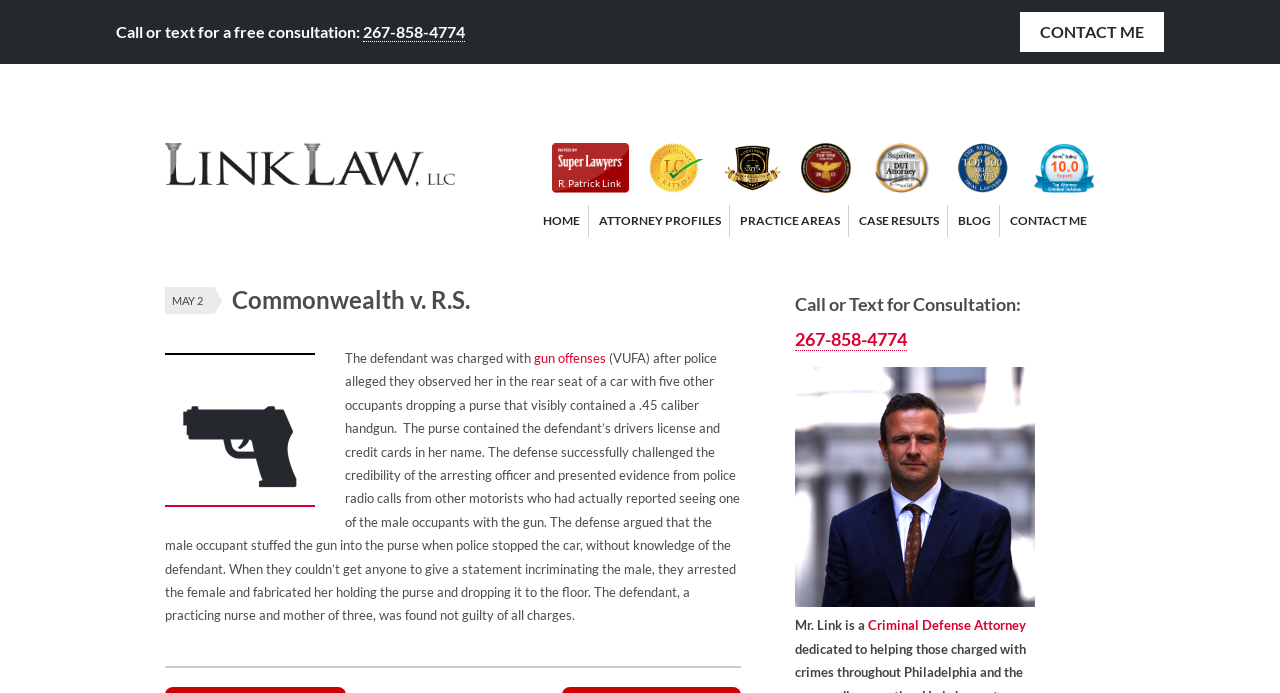Based on the image, provide a detailed and complete answer to the question: 
What is the caliber of the handgun?

The text mentions that the purse contained a .45 caliber handgun.